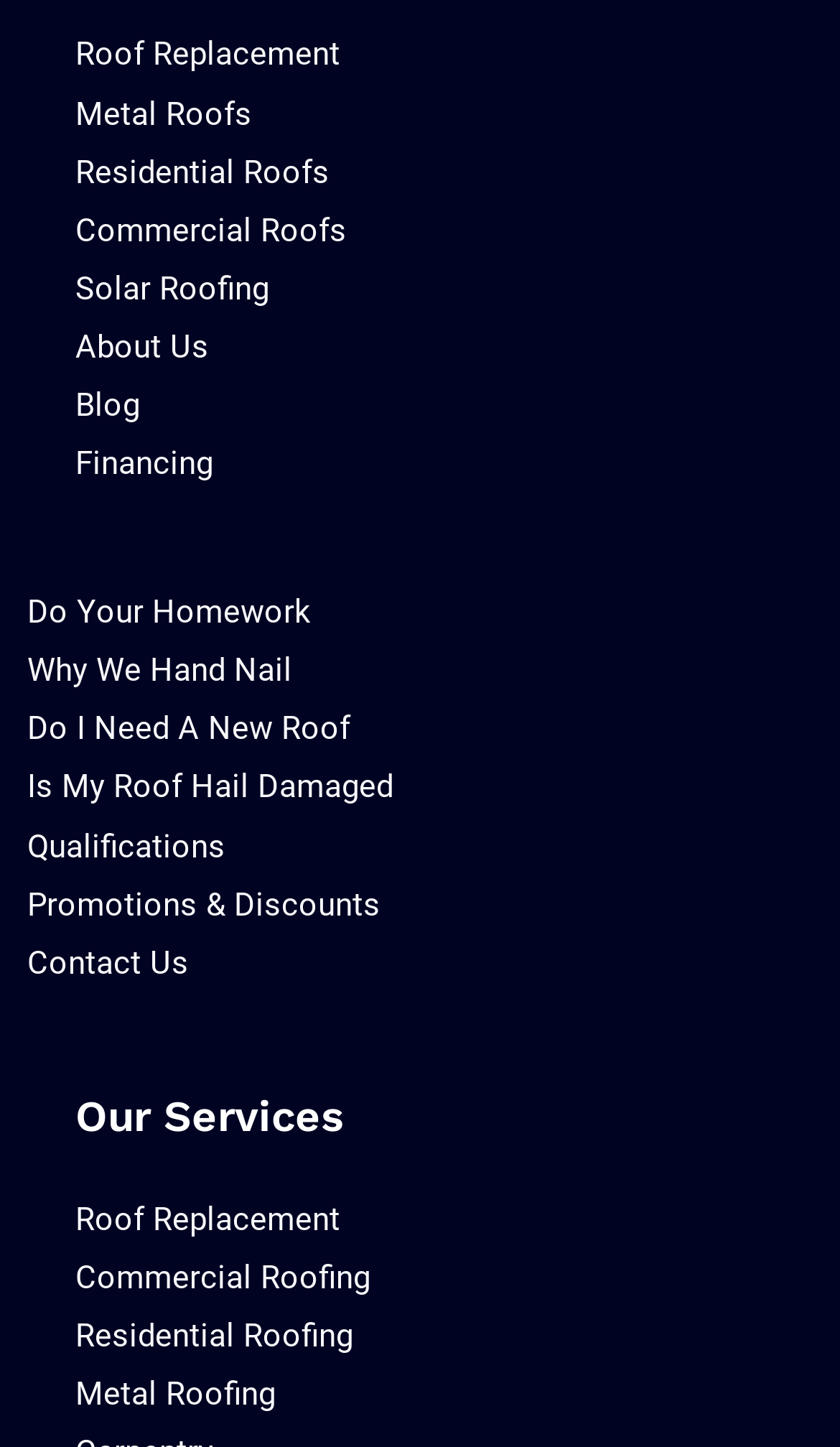Answer this question in one word or a short phrase: Is 'About Us' a link in the 'Quick Links' section?

Yes